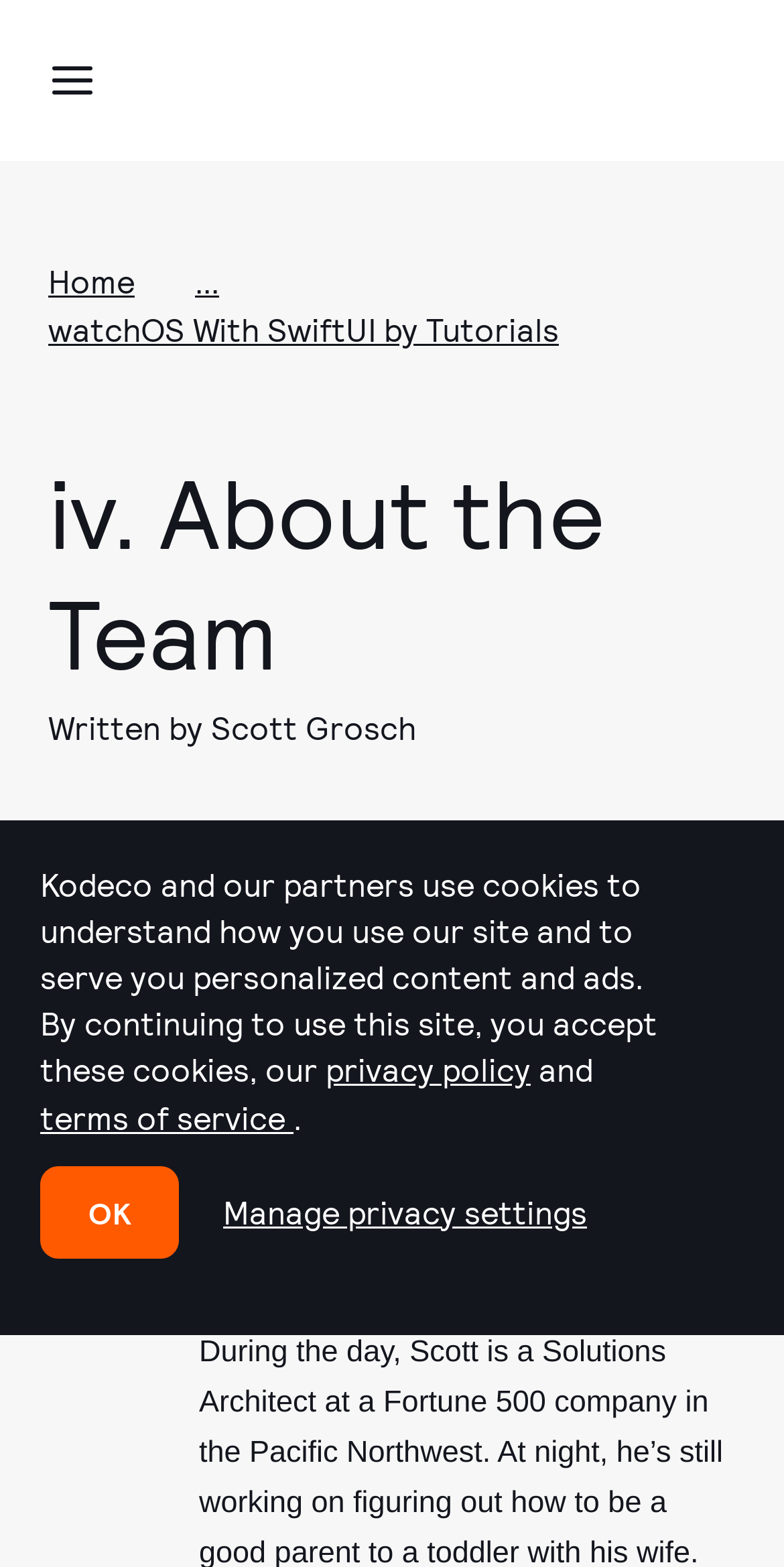What is the name of the author?
Please use the image to deliver a detailed and complete answer.

The answer can be found in the section 'About the Author' where the text 'Scott Grosch' is written.